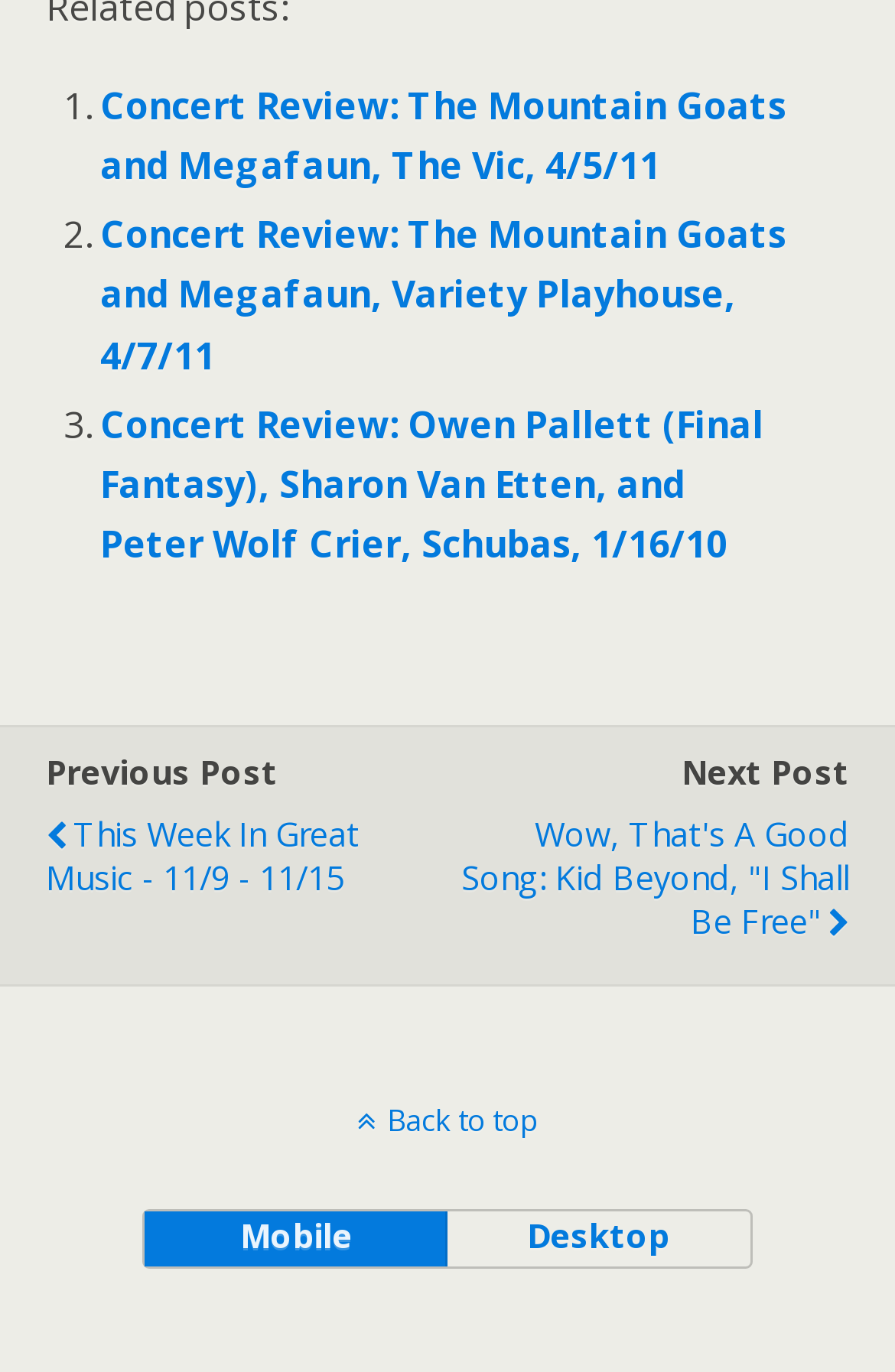Find the bounding box coordinates of the clickable area that will achieve the following instruction: "Go to the 'This Week In Great Music - 11/9 - 11/15' page".

[0.051, 0.578, 0.491, 0.669]